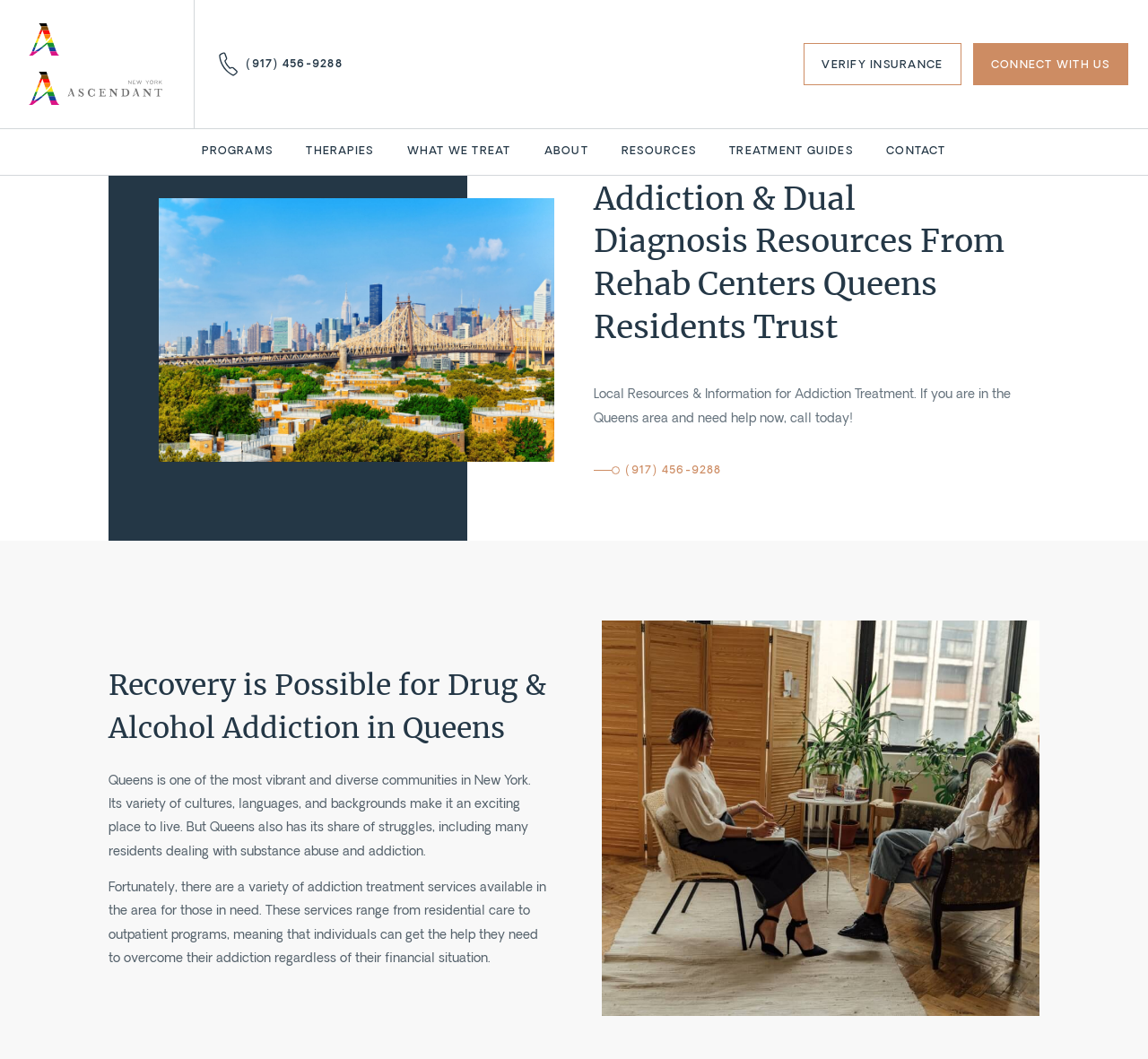What is the purpose of the webpage?
Respond to the question with a single word or phrase according to the image.

To provide resources for addiction treatment